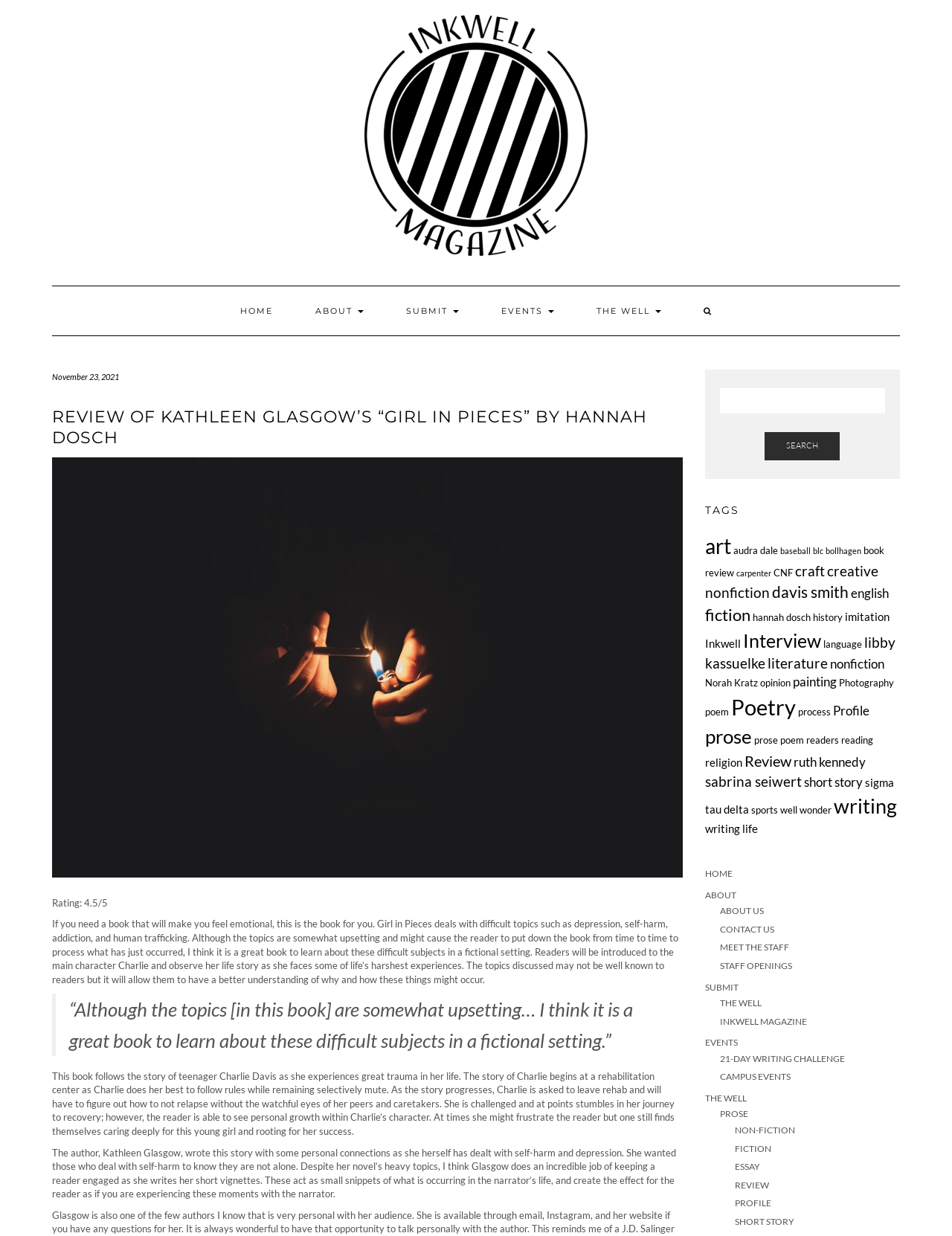Identify the bounding box for the element characterized by the following description: "About".

[0.74, 0.719, 0.773, 0.728]